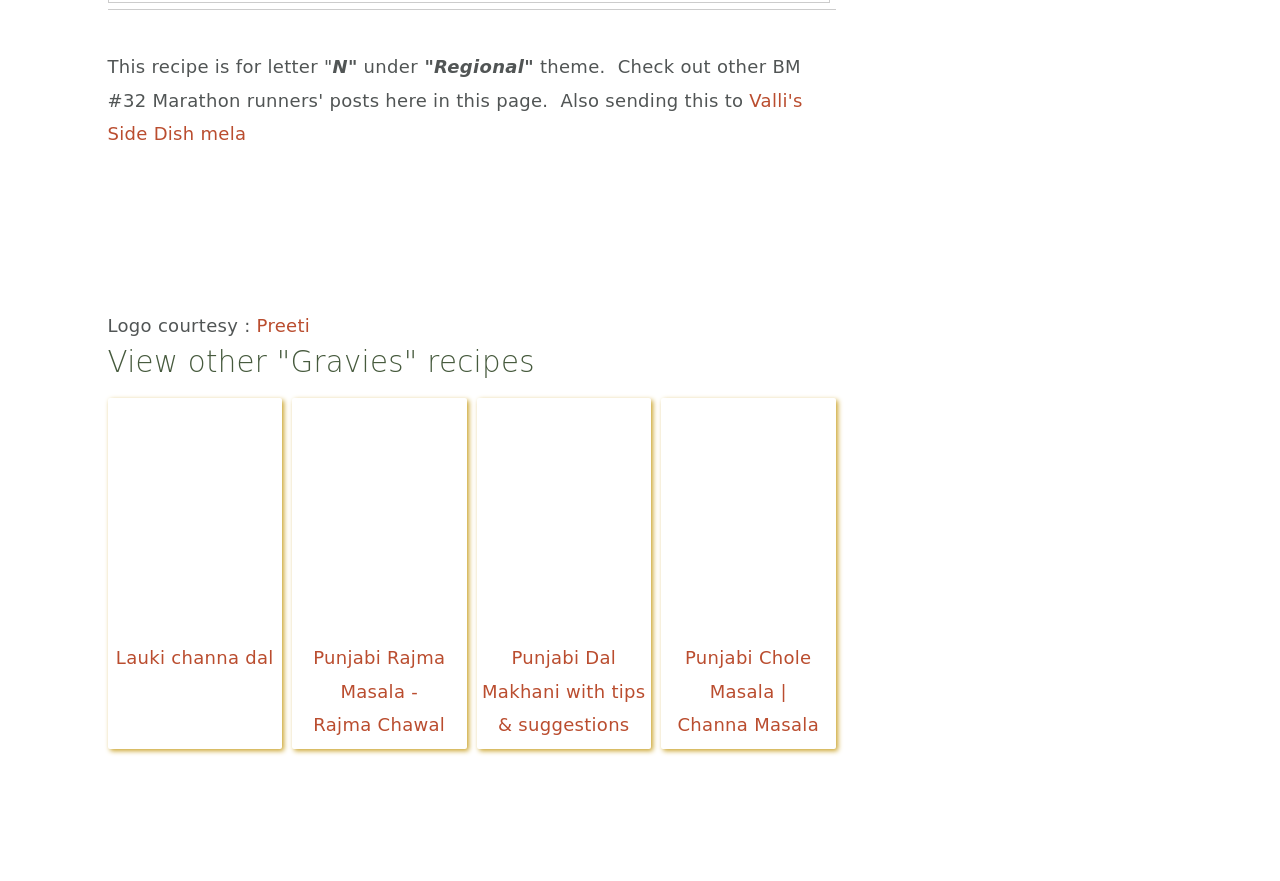What is the name of the side dish?
Based on the image, please offer an in-depth response to the question.

The name of the side dish is 'Valli's Side Dish mela' as indicated by the link element with the same text at the top of the webpage.